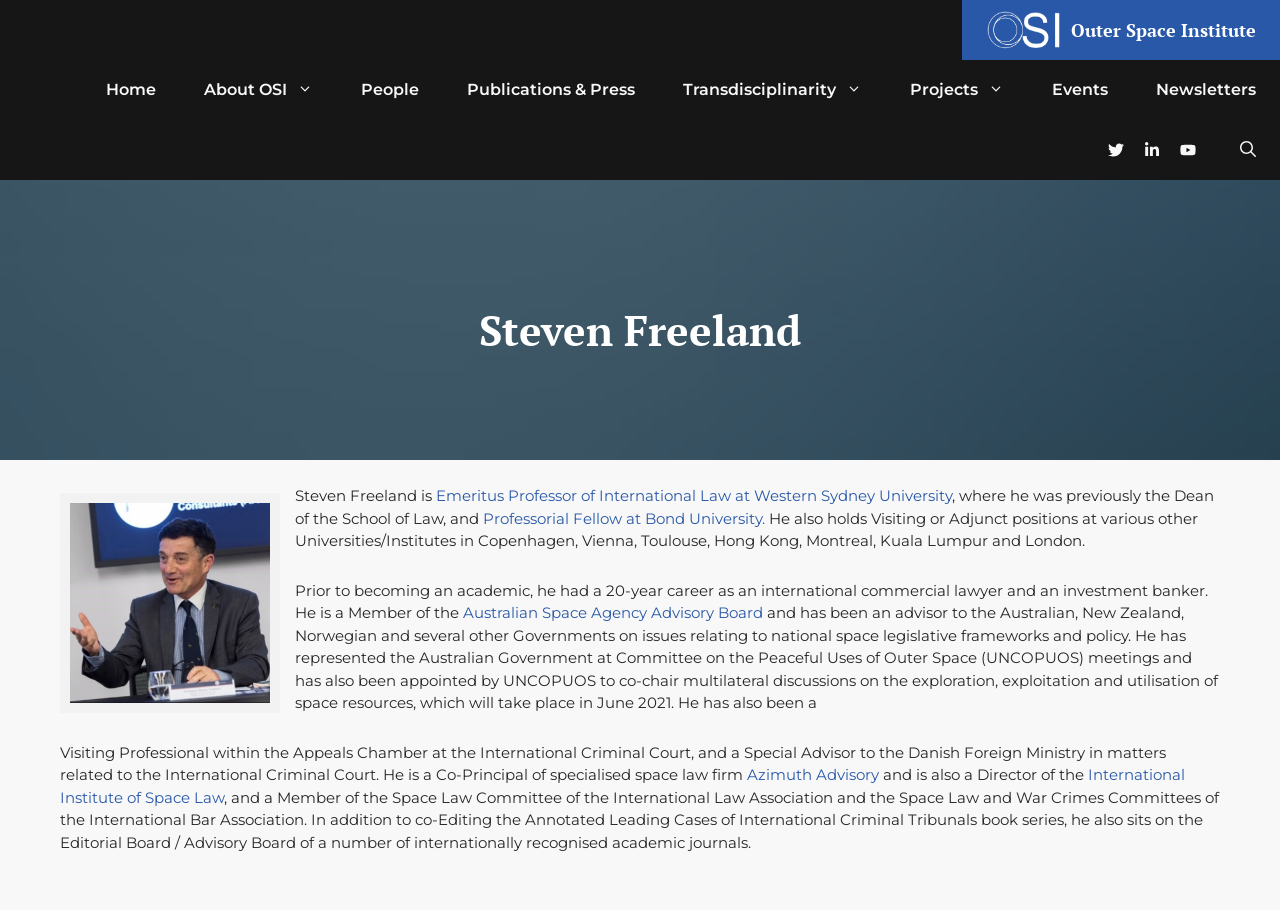Please find the bounding box coordinates of the element that must be clicked to perform the given instruction: "Learn more about Azimuth Advisory". The coordinates should be four float numbers from 0 to 1, i.e., [left, top, right, bottom].

[0.584, 0.841, 0.687, 0.862]